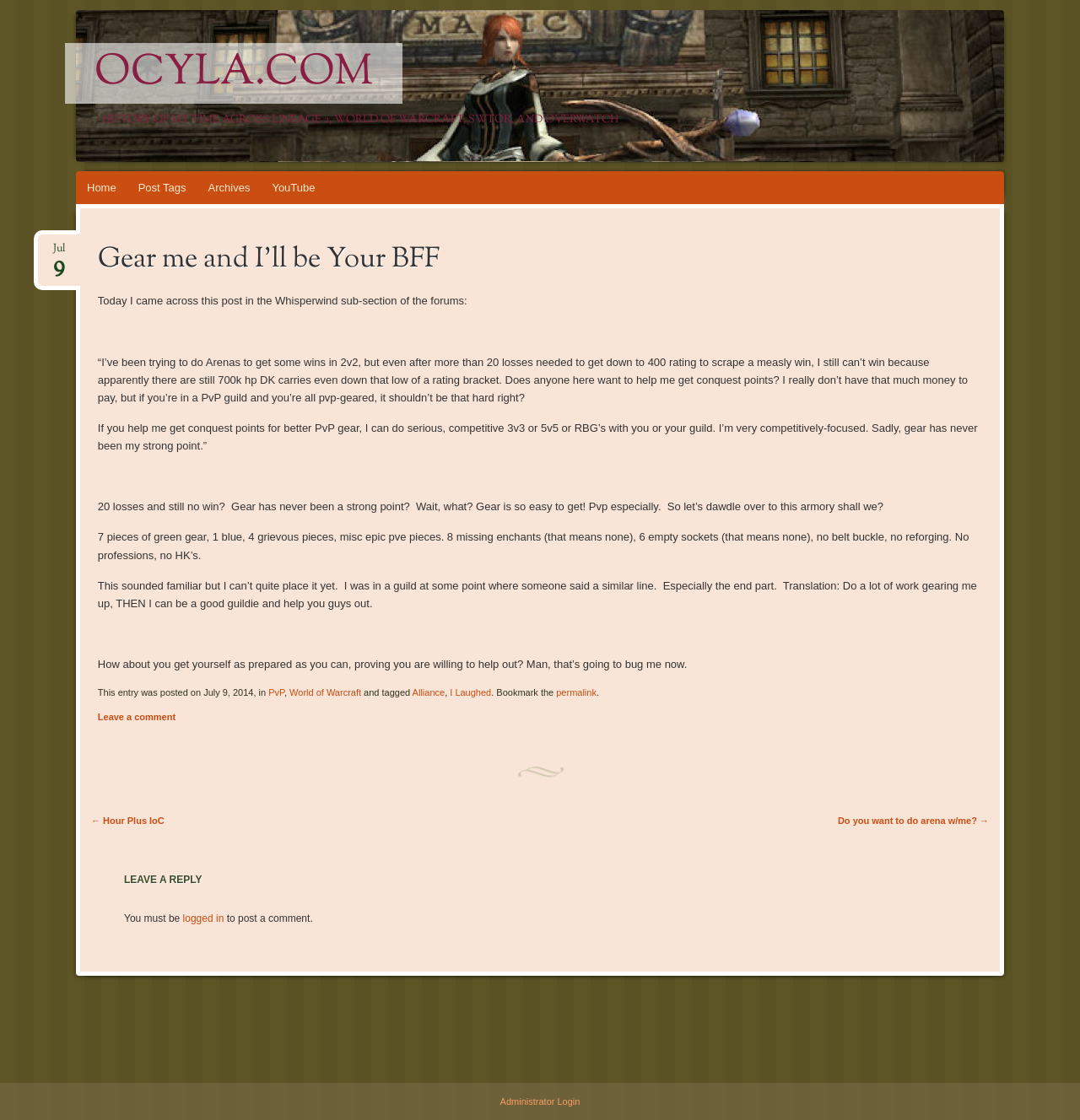Consider the image and give a detailed and elaborate answer to the question: 
How many empty sockets are mentioned in the article?

In the article, it is mentioned that the person has '6 empty sockets (that means none)' which is part of their gear setup.